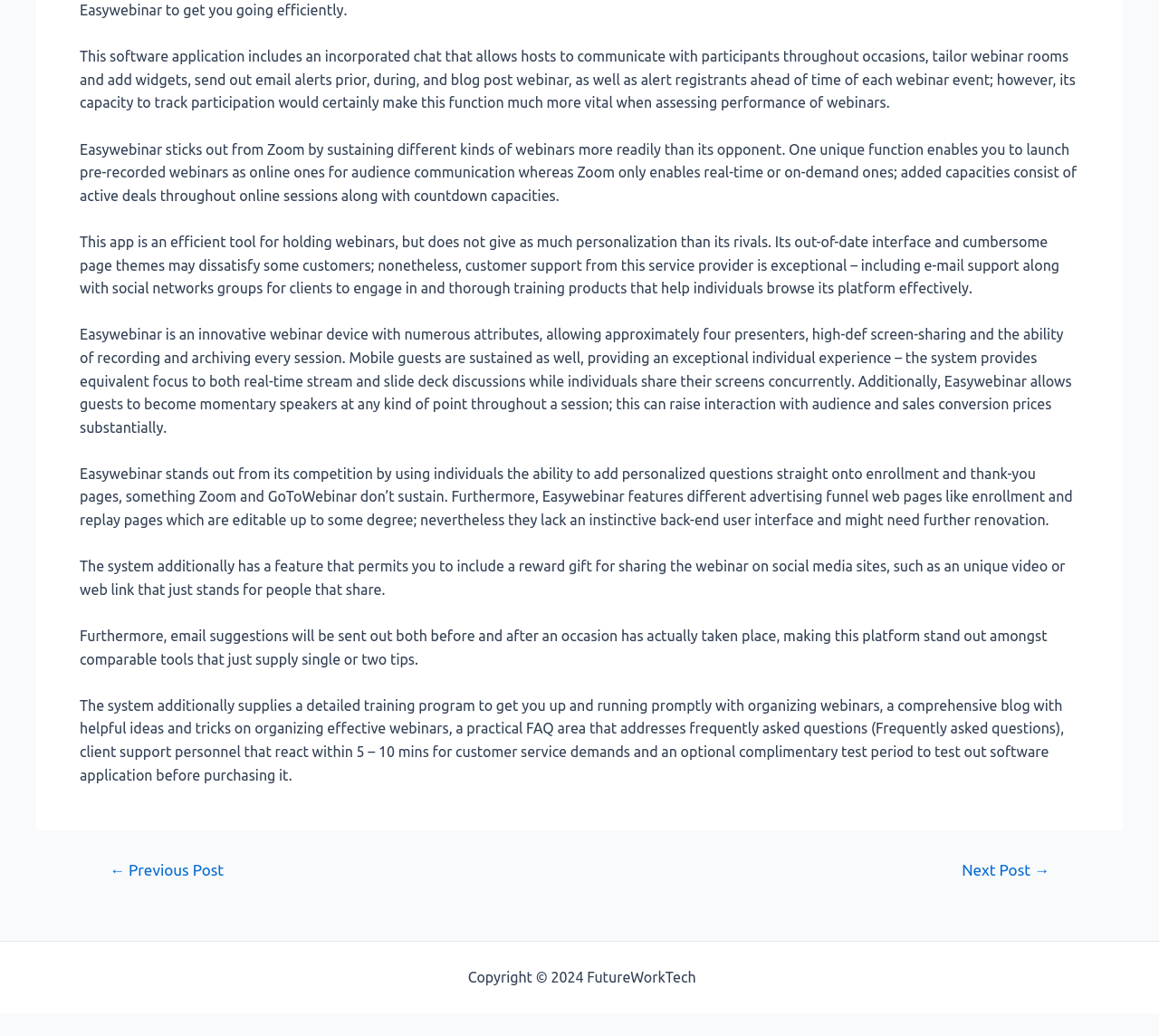What kind of support does Easywebinar provide?
Use the image to give a comprehensive and detailed response to the question.

The text mentions that customer support from this service provider is exceptional – including email support along with social media groups for clients to engage in and thorough training materials that help individuals navigate its platform effectively. This implies that Easywebinar provides both email and social media support to its customers.